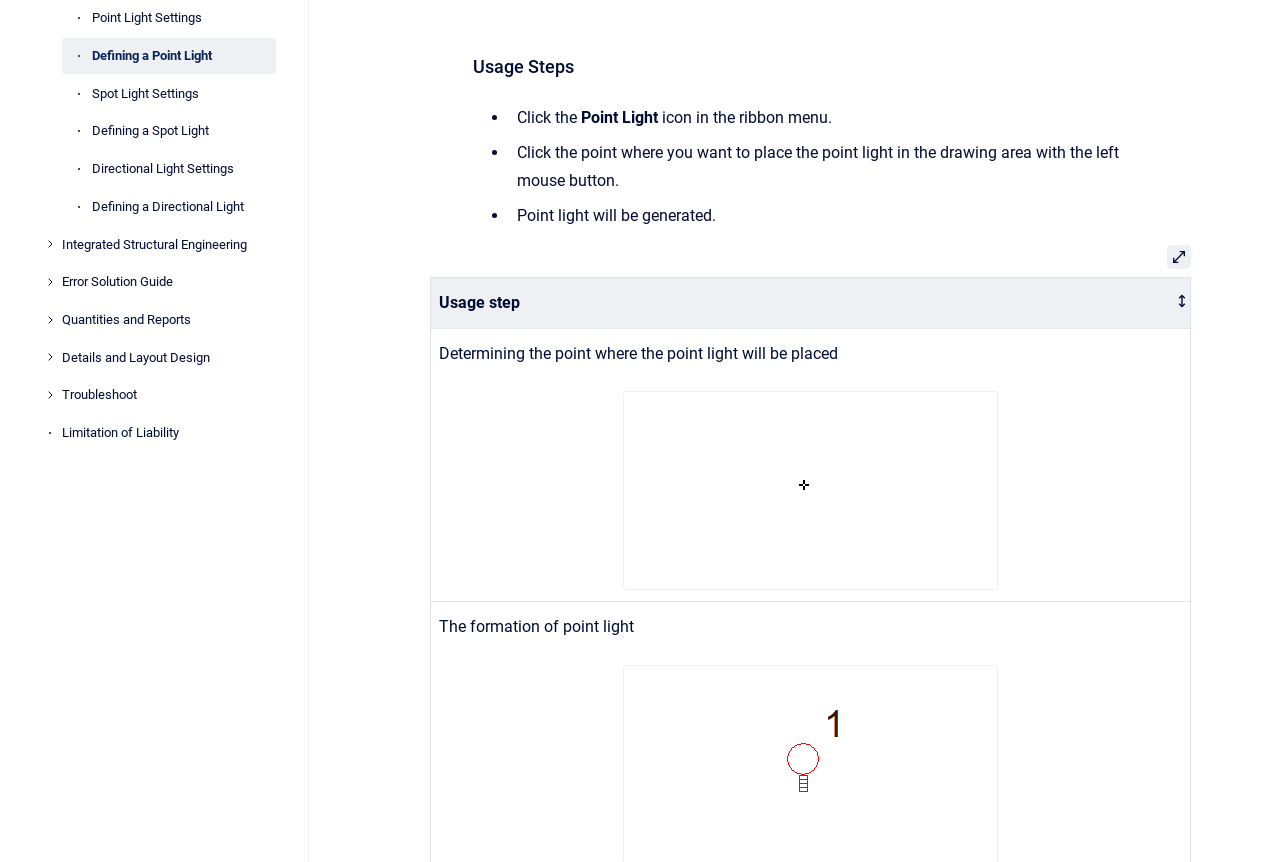Identify the bounding box for the described UI element. Provide the coordinates in (top-left x, top-left y, bottom-right x, bottom-right y) format with values ranging from 0 to 1: Defining a Point Light

[0.071, 0.044, 0.216, 0.086]